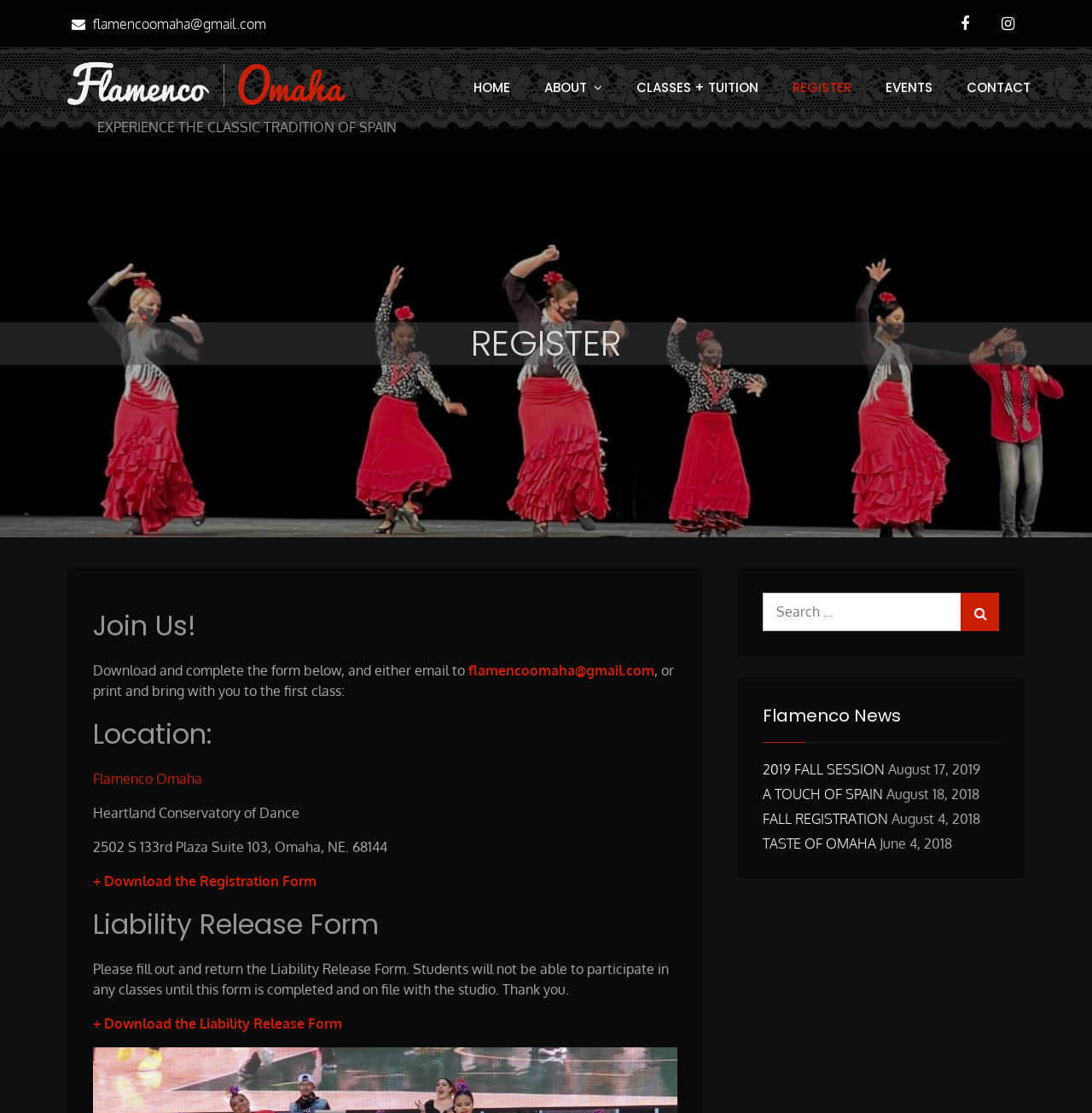What is the name of the dance studio?
Give a one-word or short-phrase answer derived from the screenshot.

Flamenco Omaha Dance